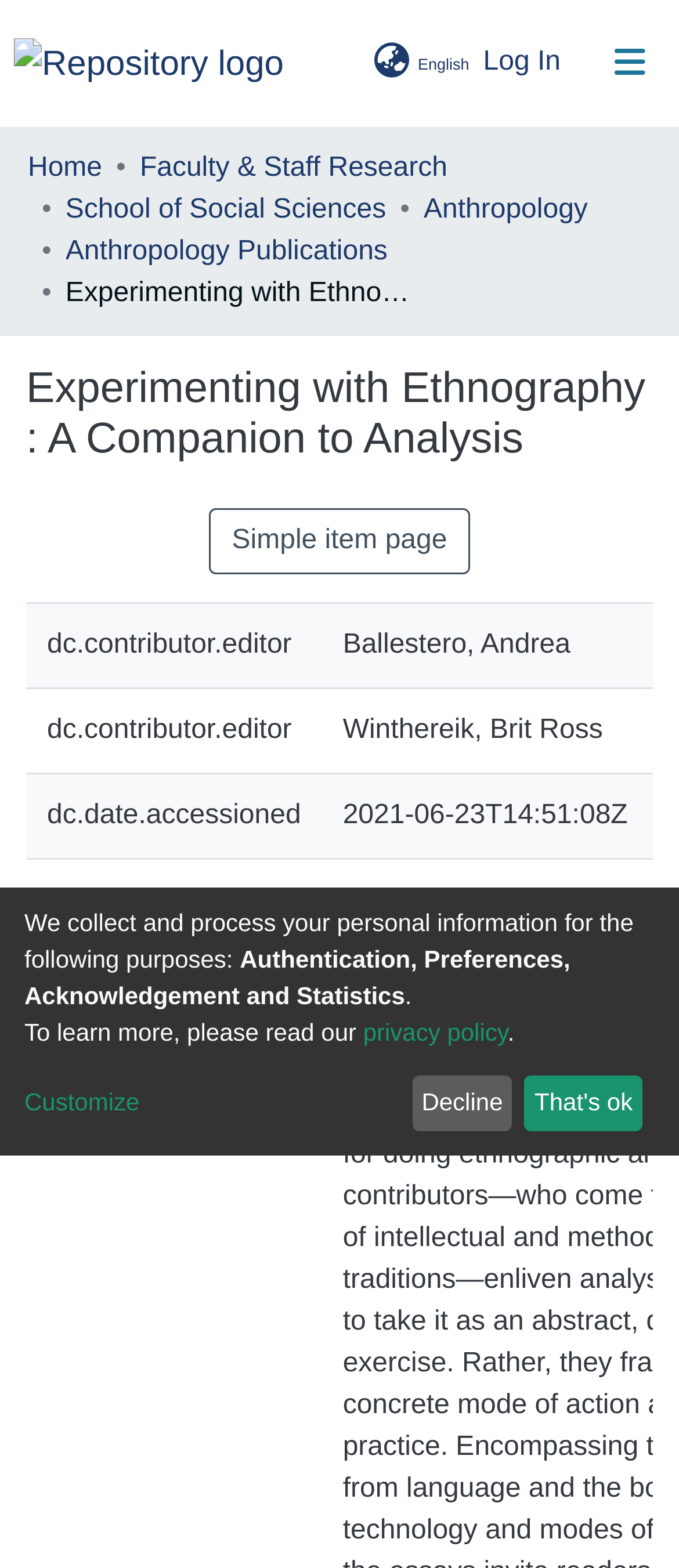Determine the bounding box for the described HTML element: "privacy policy". Ensure the coordinates are four float numbers between 0 and 1 in the format [left, top, right, bottom].

[0.535, 0.649, 0.748, 0.667]